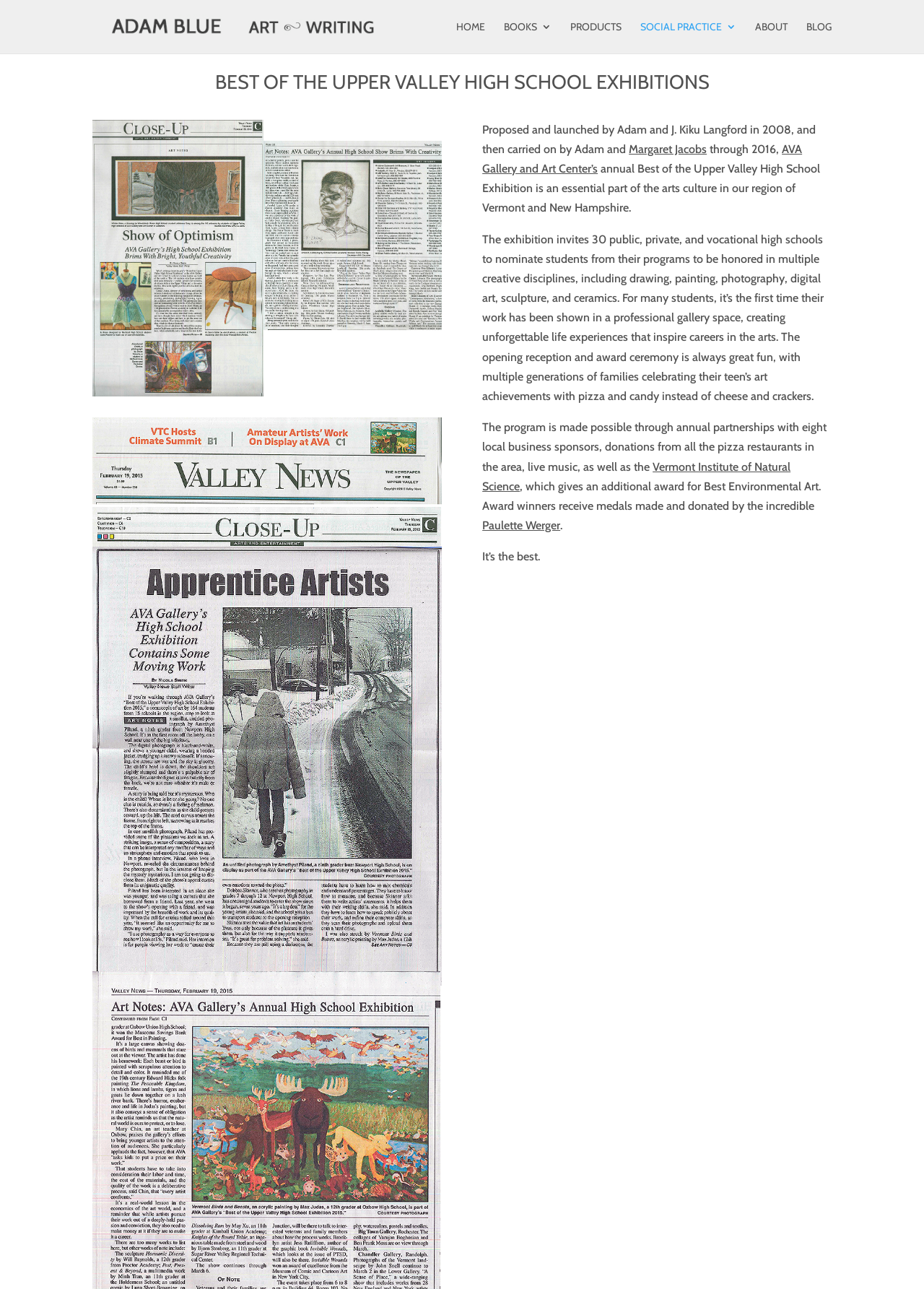Provide an in-depth caption for the contents of the webpage.

The webpage is about the "Best of the Upper Valley High School Exhibitions" organized by AVA Gallery and Art Center. At the top left, there is a link to "Adam Blue" accompanied by a small image. Below this, there is a navigation menu with links to "HOME", "BOOKS 3", "PRODUCTS", "SOCIAL PRACTICE 3", "ABOUT", and "BLOG", aligned horizontally across the top of the page.

In the main content area, there is a large heading "BEST OF THE UPPER VALLEY HIGH SCHOOL EXHIBITIONS" followed by an image related to the exhibition. Below the image, there is a paragraph of text describing the exhibition's history, proposing and launching by Adam and J. Kiku Langford in 2008, and its continuation by Adam and Margaret Jacobs through 2016. The text also mentions the exhibition's significance in the arts culture of Vermont and New Hampshire.

The webpage then describes the exhibition's process, where 30 high schools are invited to nominate students for various creative disciplines, and the opening reception and award ceremony. The text also acknowledges the program's sponsors, including eight local business partners, pizza restaurants, and the Vermont Institute of Natural Science, which provides an additional award for Best Environmental Art.

Throughout the webpage, there are several links to external entities, such as Margaret Jacobs, AVA Gallery and Art Center, Vermont Institute of Natural Science, and Paulette Werger. The webpage concludes with a brief statement "It’s the best."